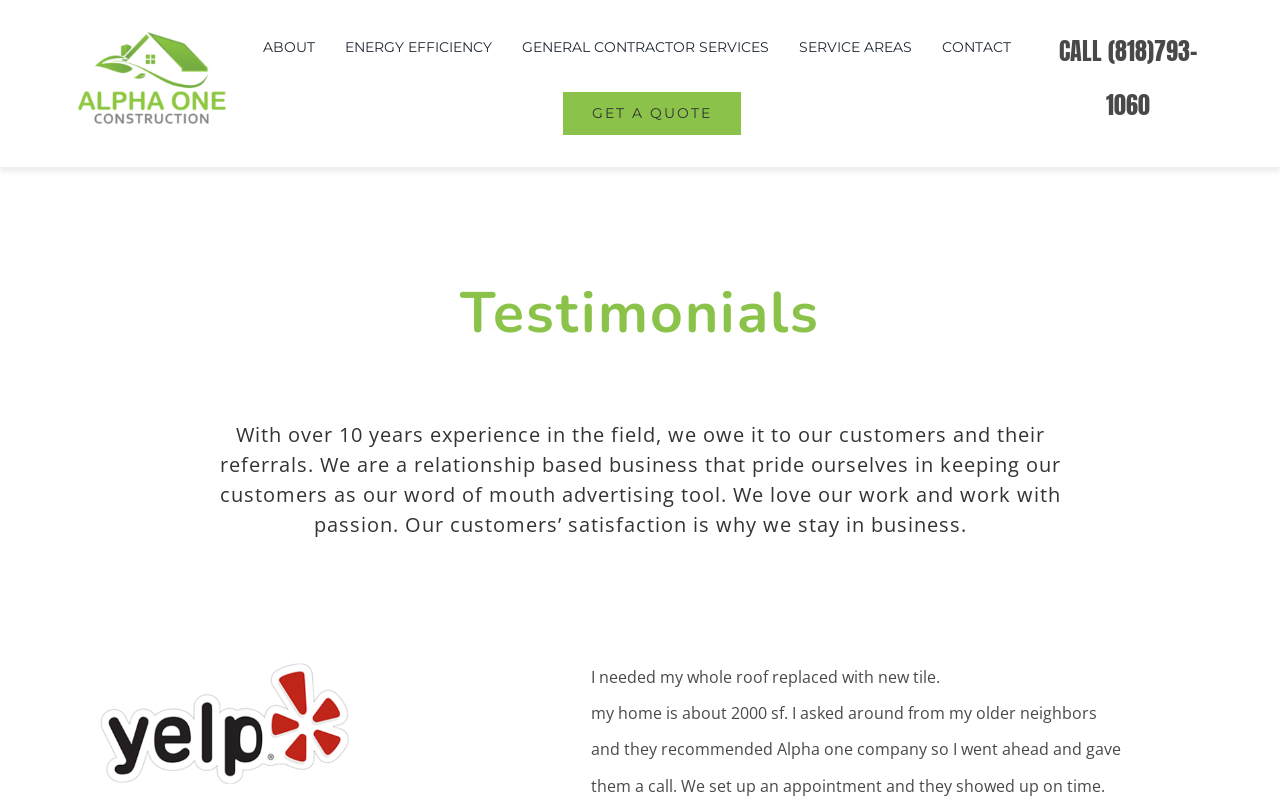What is the company's experience in the field?
Use the information from the image to give a detailed answer to the question.

The company's experience in the field can be found in the heading element, which states 'With over 10 years experience in the field, we owe it to our customers and their referrals.'